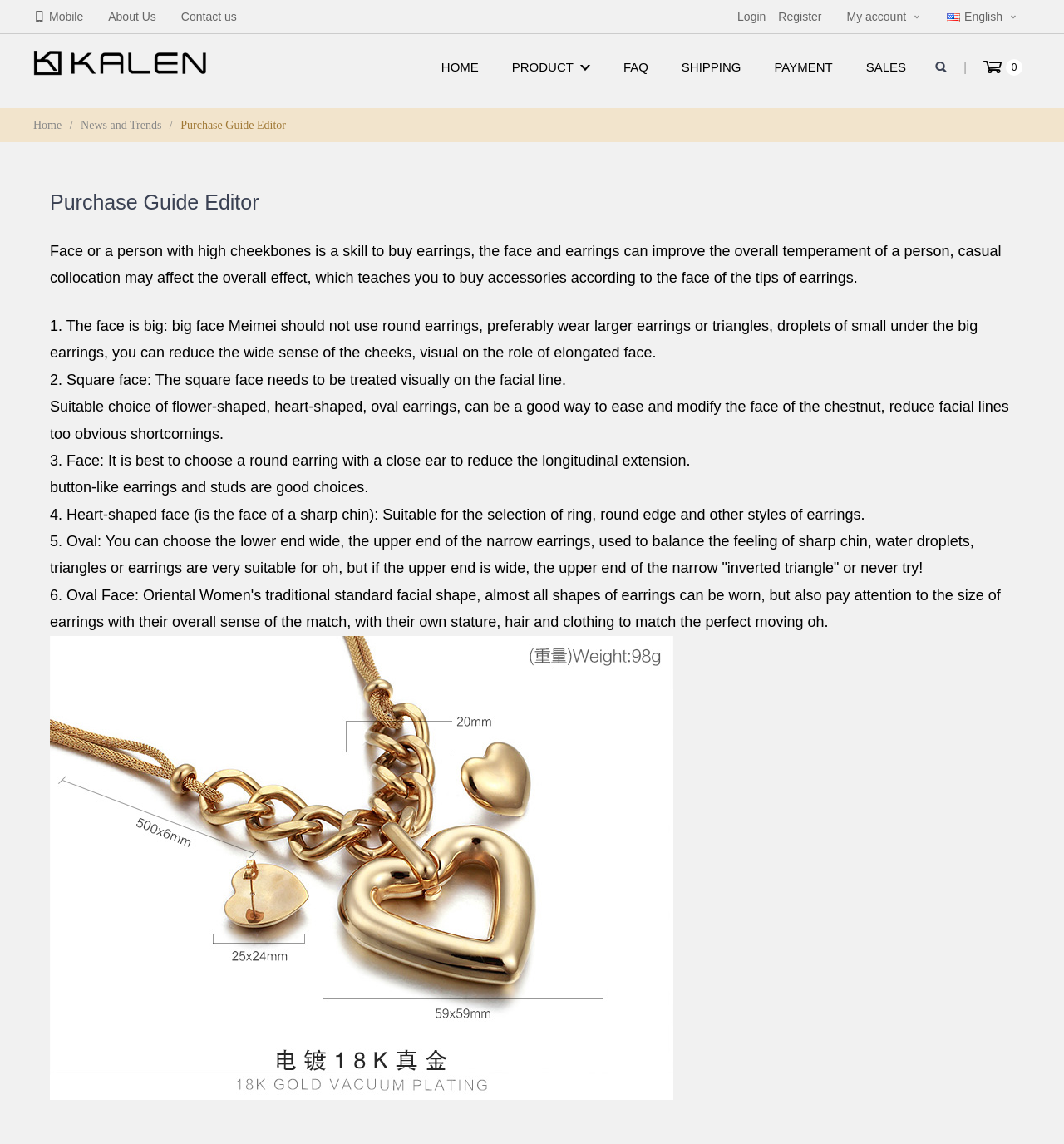Point out the bounding box coordinates of the section to click in order to follow this instruction: "Click on Mobile".

[0.031, 0.009, 0.078, 0.02]